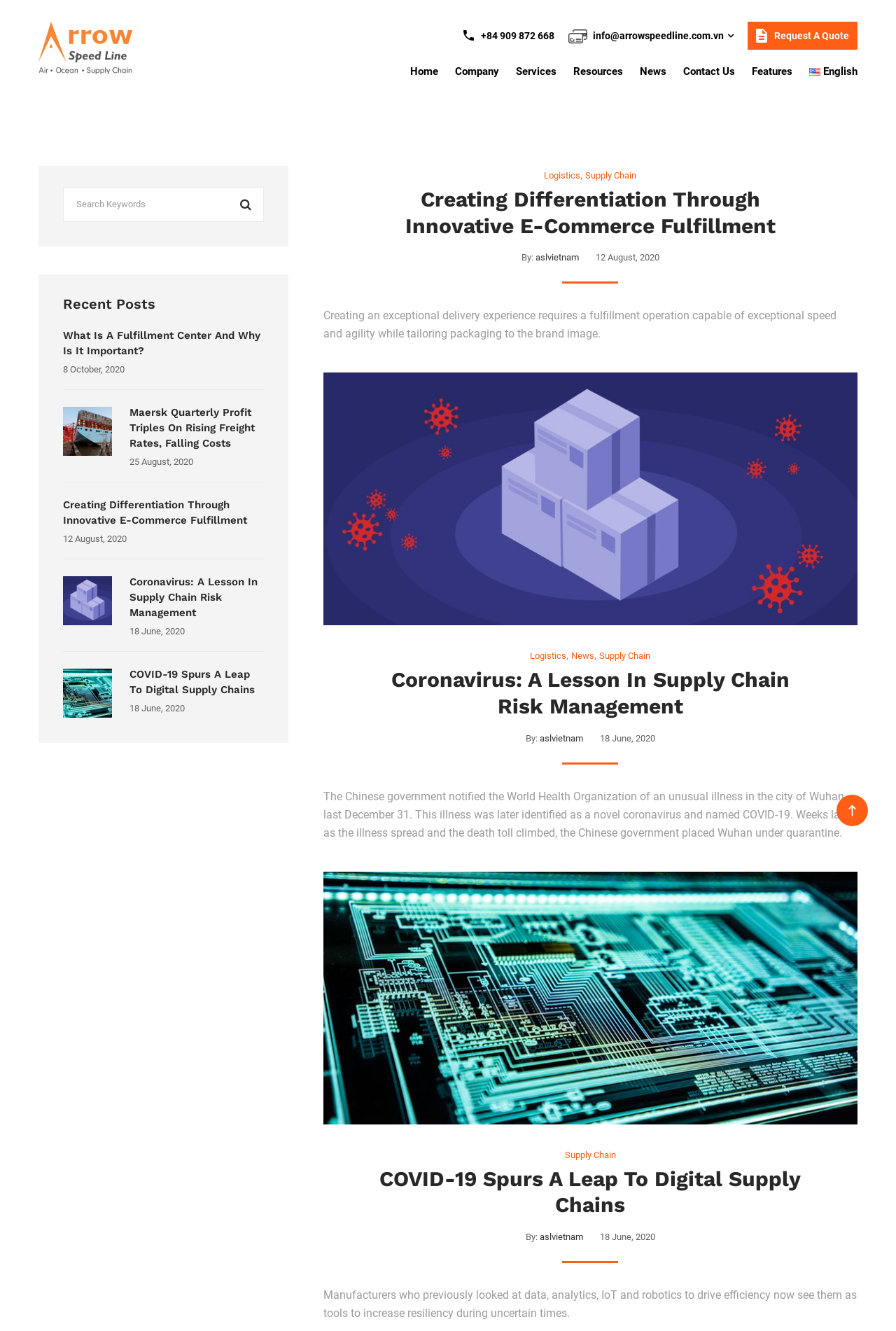Highlight the bounding box coordinates of the element you need to click to perform the following instruction: "Search for keywords."

[0.07, 0.14, 0.294, 0.167]